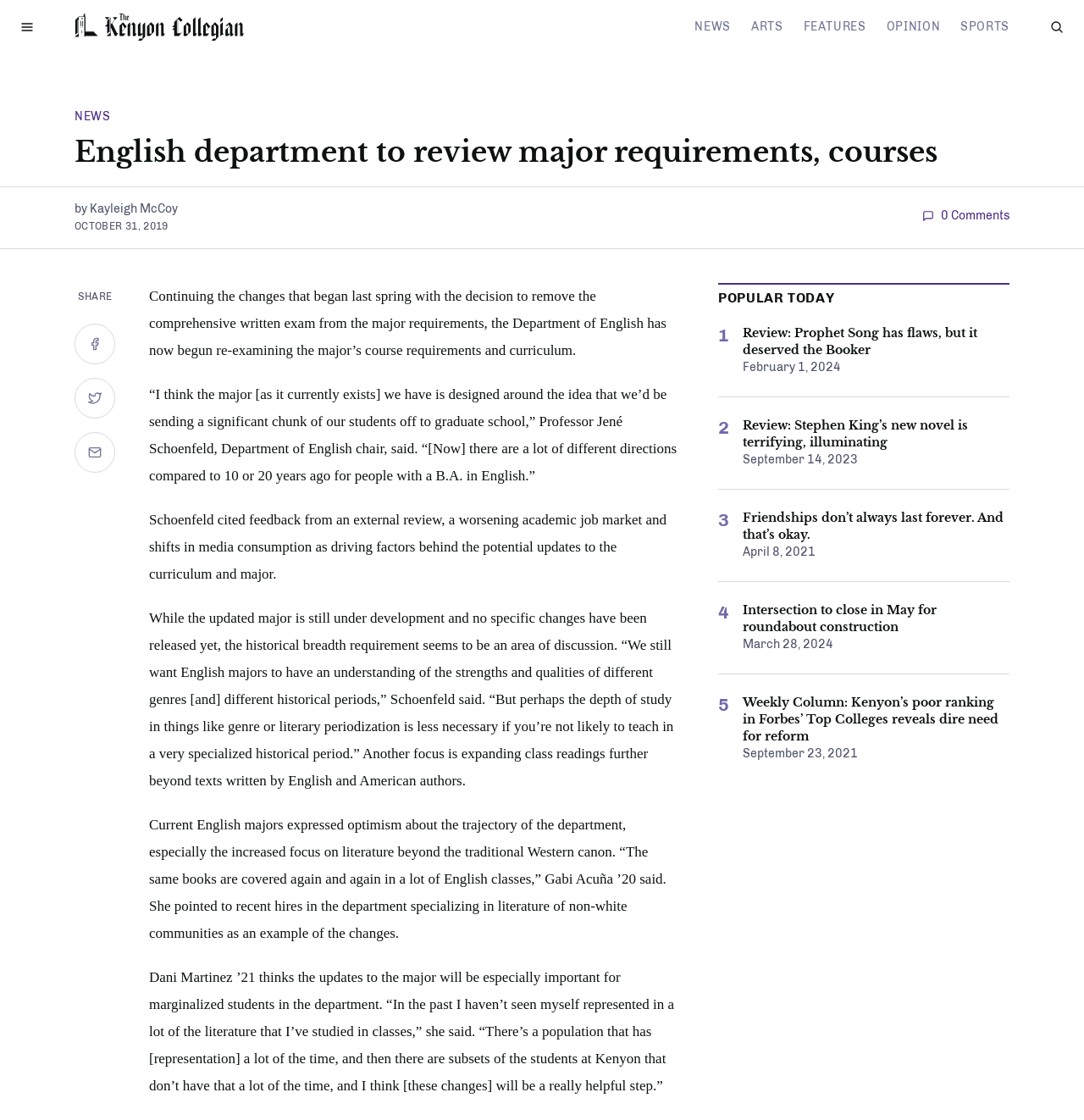What is the name of the professor quoted in the article?
Use the image to answer the question with a single word or phrase.

Jené Schoenfeld